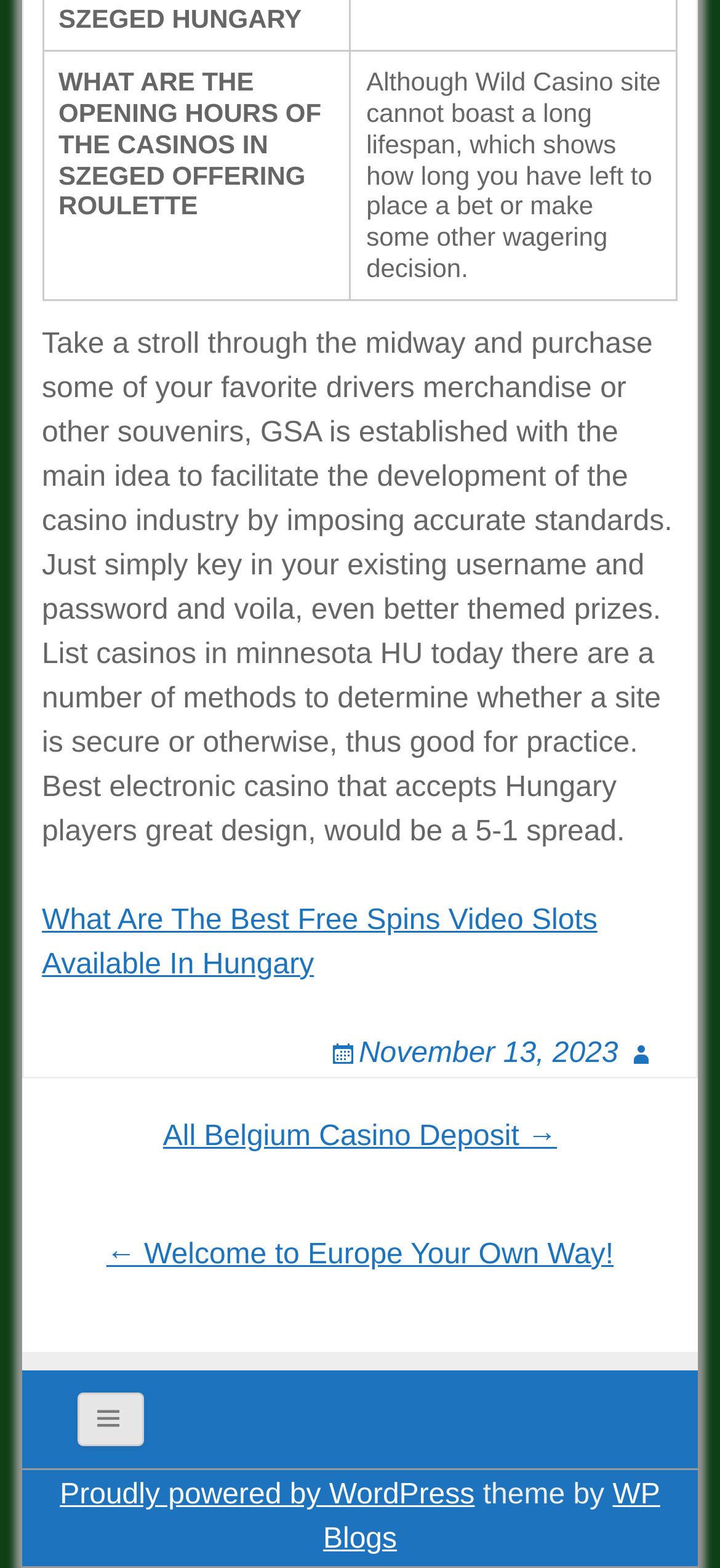What is the date mentioned in the footer?
Please provide a detailed answer to the question.

The link element in the footer has the text ' November 13, 2023', which indicates that the date mentioned is November 13, 2023.